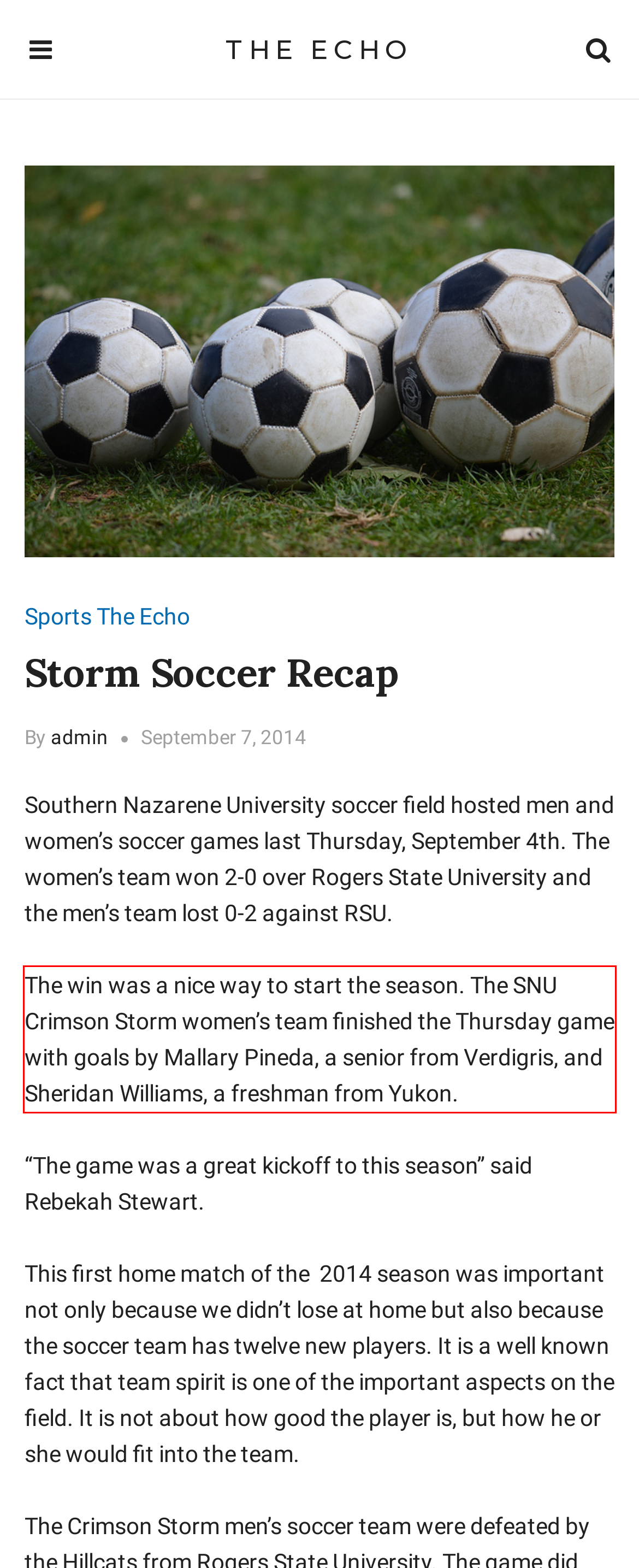Given a screenshot of a webpage with a red bounding box, extract the text content from the UI element inside the red bounding box.

The win was a nice way to start the season. The SNU Crimson Storm women’s team finished the Thursday game with goals by Mallary Pineda, a senior from Verdigris, and Sheridan Williams, a freshman from Yukon.